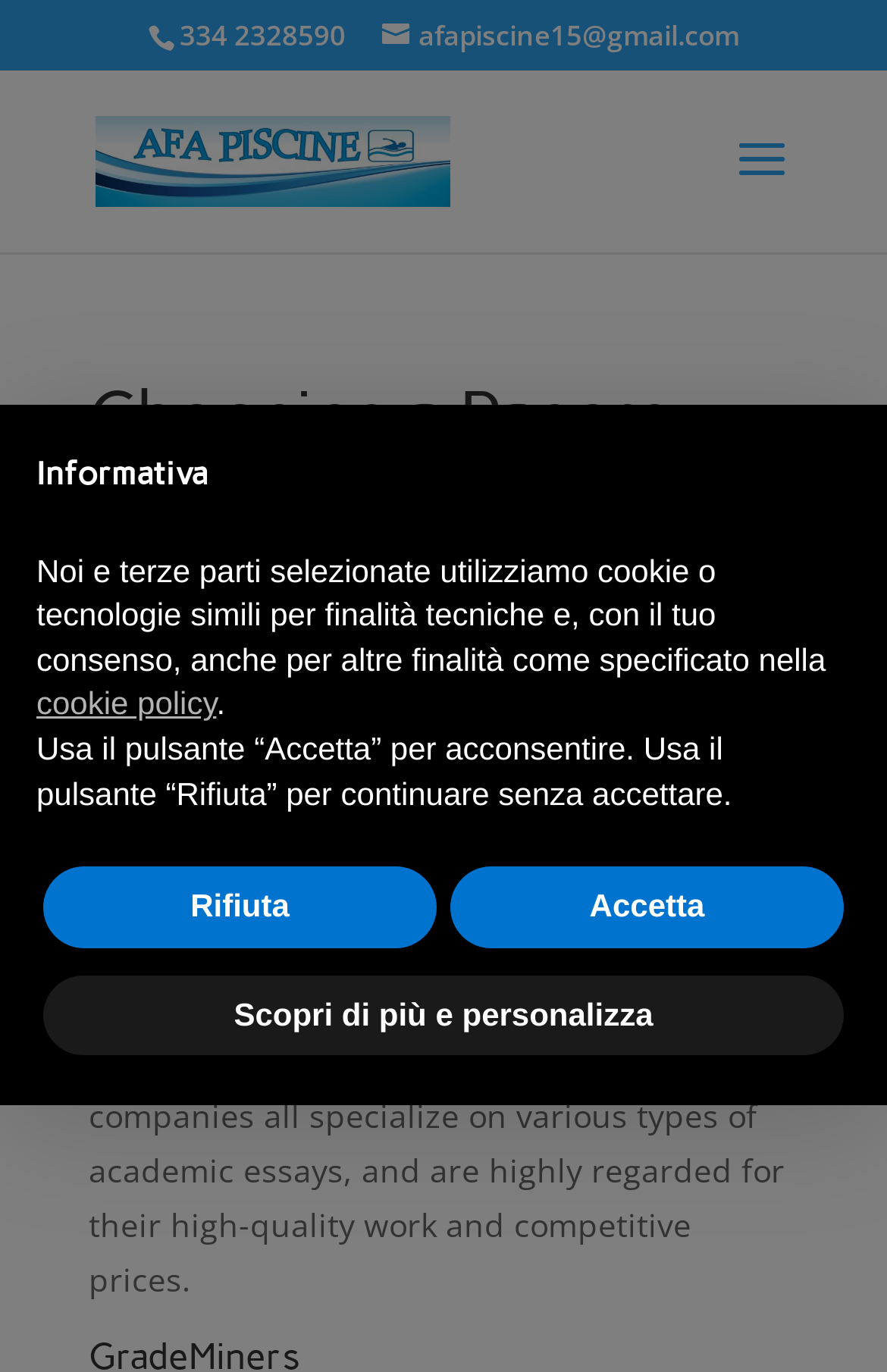How many essay writing services are mentioned in the text?
Please ensure your answer is as detailed and informative as possible.

I counted the number of essay writing services mentioned in the text by reading the paragraph that starts with 'If you’re seeking an essay writing service that is reliable...'. The services mentioned are MasterPapers, IvoryResearch, and MasterPapers again, which makes a total of 4 services.